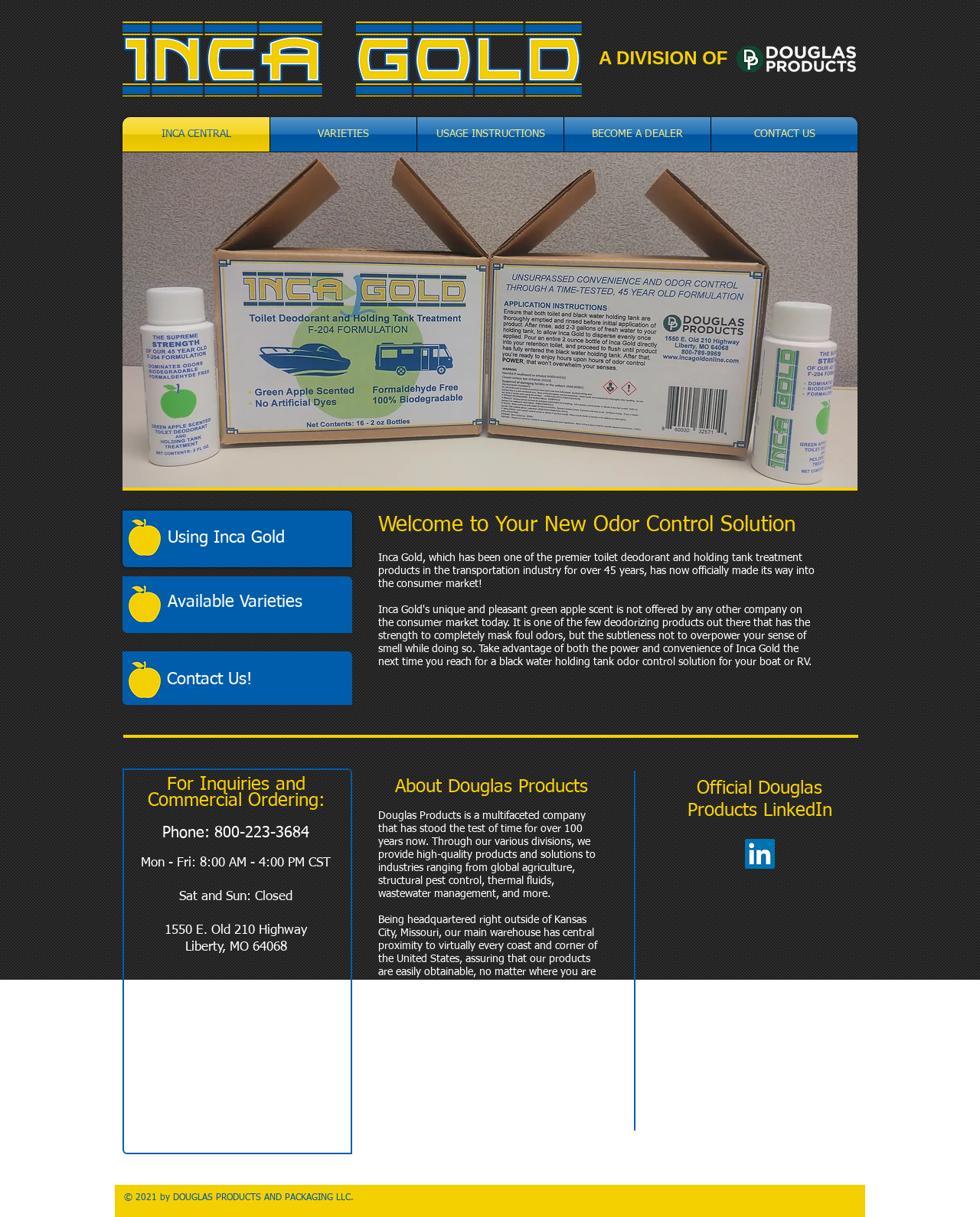Can you specify the bounding box coordinates of the area that needs to be clicked to fulfill the following instruction: "Contact Us!"?

[0.17, 0.544, 0.35, 0.574]